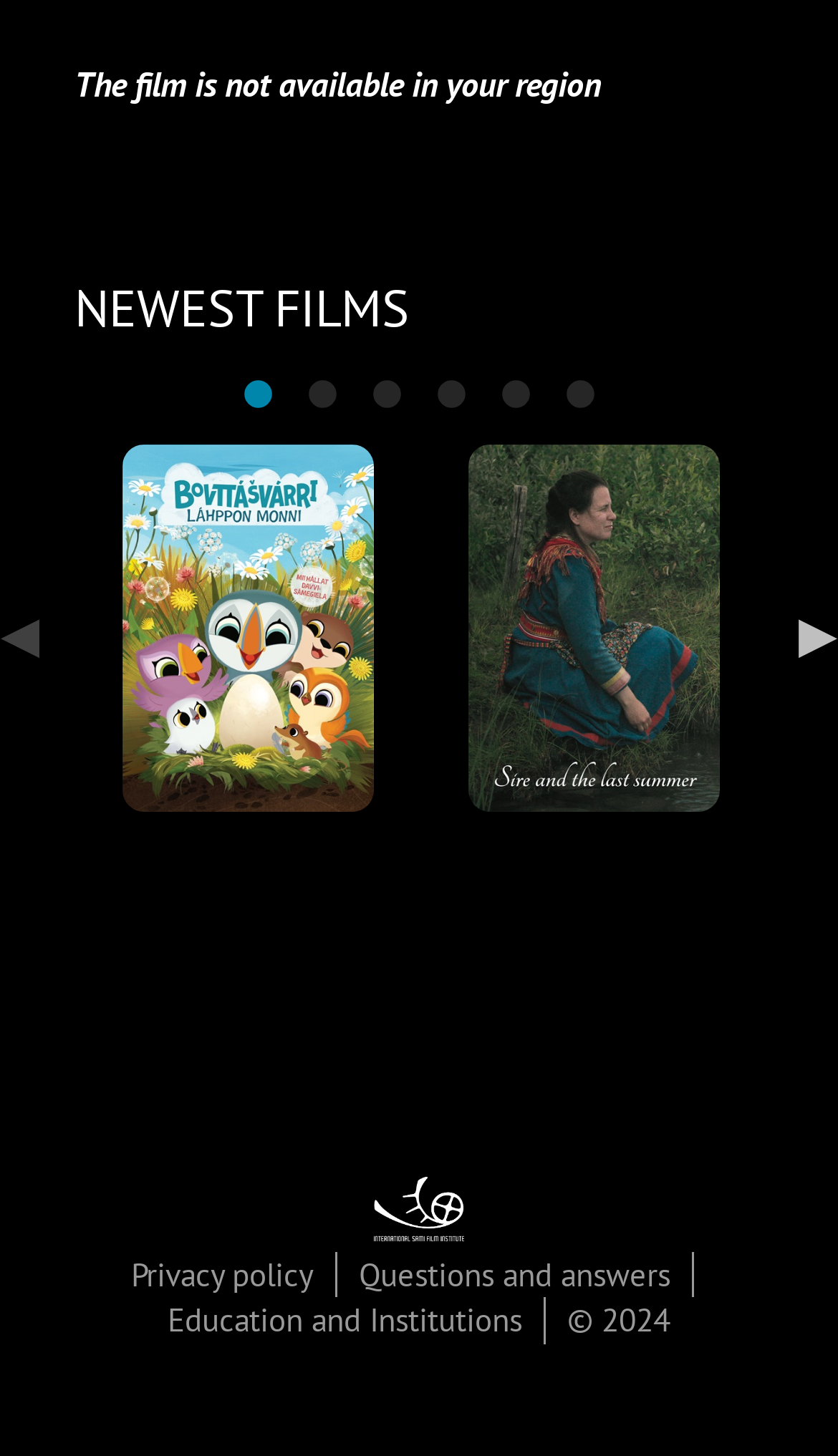Identify the coordinates of the bounding box for the element that must be clicked to accomplish the instruction: "Click on the 'NEWEST FILMS' link".

[0.088, 0.188, 0.488, 0.234]